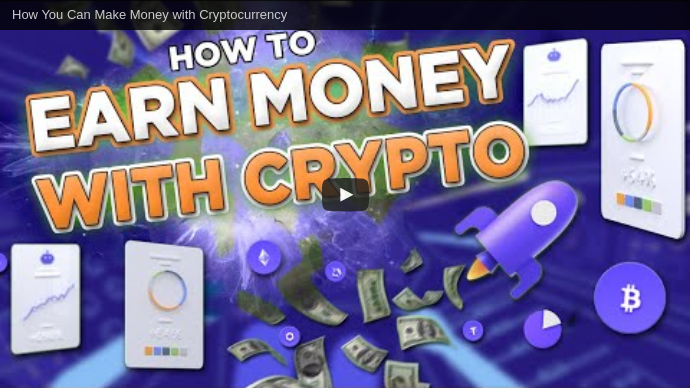Describe thoroughly the contents of the image.

The image features a vibrant and engaging visual promoting the concept of making money through cryptocurrency. It prominently displays the phrase "HOW TO EARN MONEY WITH CRYPTO," presented in bold, eye-catching typography. Surrounding the text are various graphic elements, including money, currencies, and graphical representations of financial growth, symbolizing the potential profits and investment opportunities within the crypto landscape. 

On the right side of the image, a stylized rocket is depicted, emphasizing the idea of launching into the world of cryptocurrency investing. The backdrop is dynamic, with bursts of light and color that evoke a sense of excitement and innovation in the financial technology sector. This content likely reflects the overarching theme of the associated video titled "How You Can Make Money with Cryptocurrency," suggesting practical insights and strategies for viewers interested in cryptocurrency investments and trading.